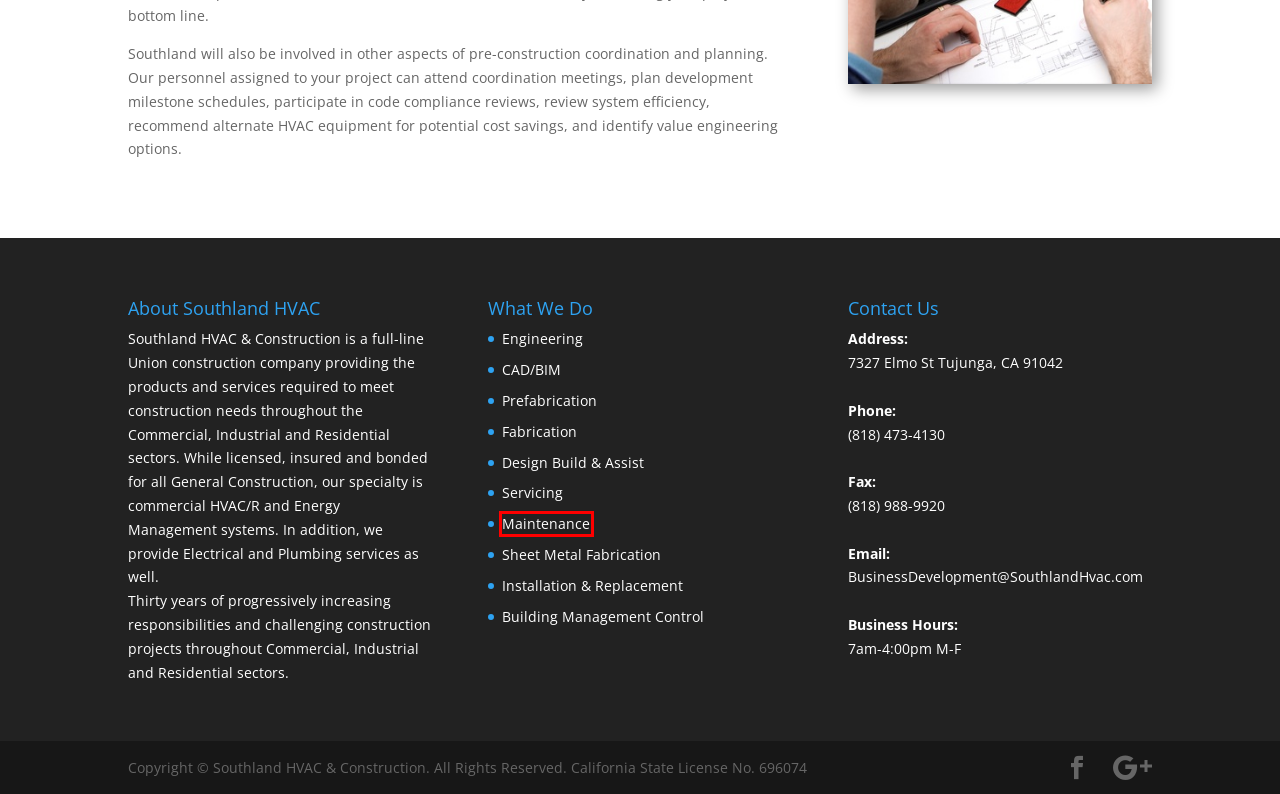Given a webpage screenshot featuring a red rectangle around a UI element, please determine the best description for the new webpage that appears after the element within the bounding box is clicked. The options are:
A. Prefabrication | Southland HVAC
B. Design Build & Assist | Southland HVAC
C. Sheet Metal Fabrication | Southland HVAC
D. Installation & Replacement | Southland HVAC
E. Maintenance | Southland HVAC
F. Engineering | Southland HVAC
G. Servicing | Southland HVAC
H. Fabrication | Southland HVAC

E